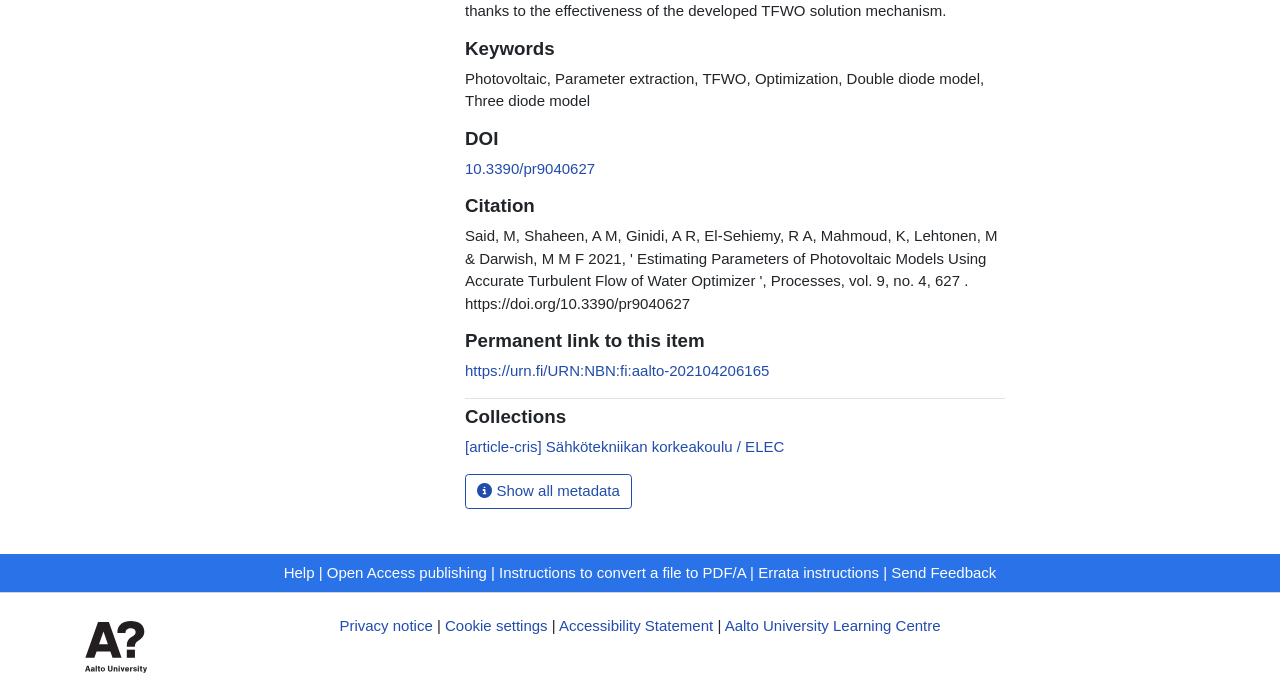What is the purpose of the 'Show all metadata' button?
Use the image to answer the question with a single word or phrase.

To show all metadata